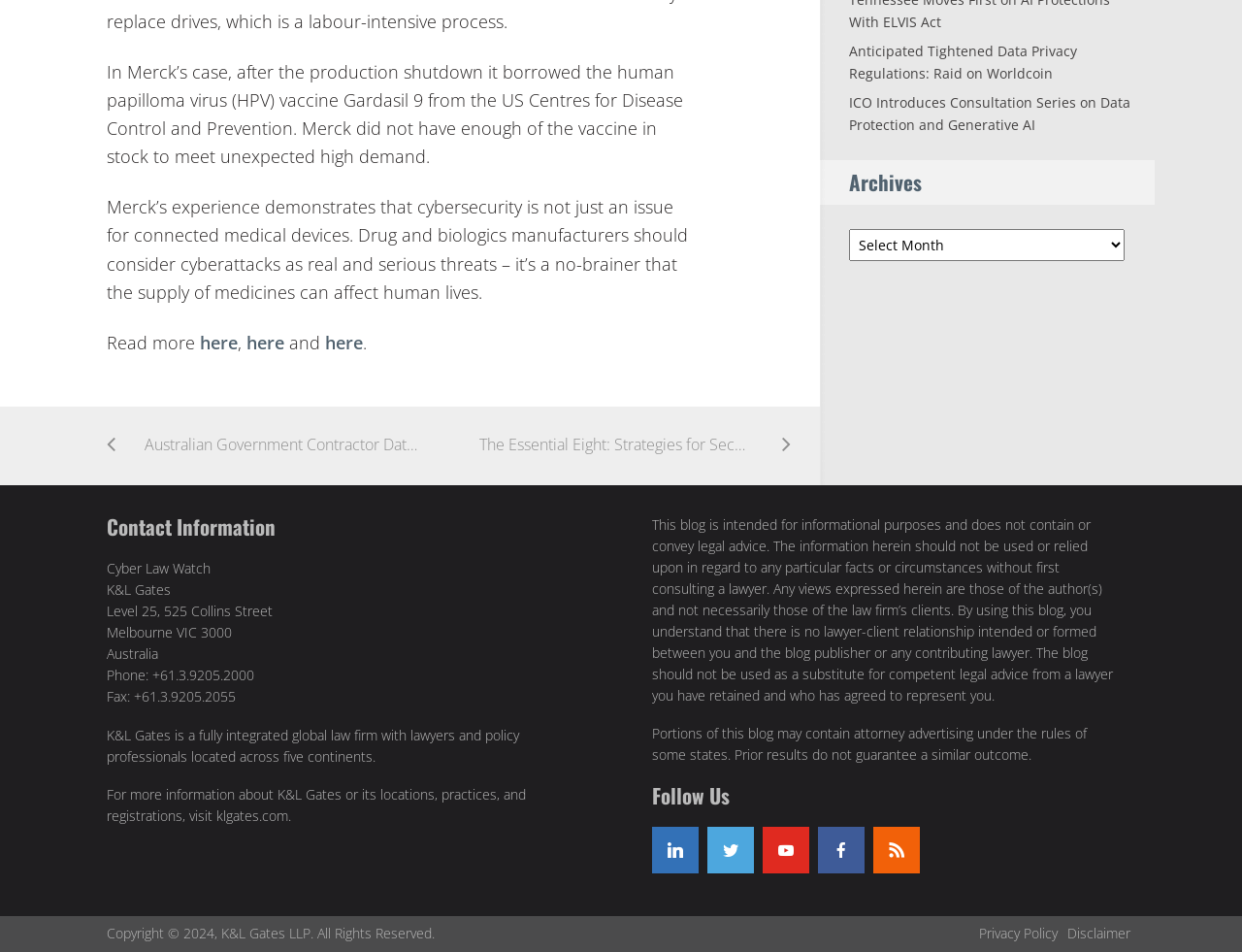Find the bounding box coordinates for the UI element whose description is: "Australian Government Contractor Data Breach". The coordinates should be four float numbers between 0 and 1, in the format [left, top, right, bottom].

[0.086, 0.427, 0.361, 0.51]